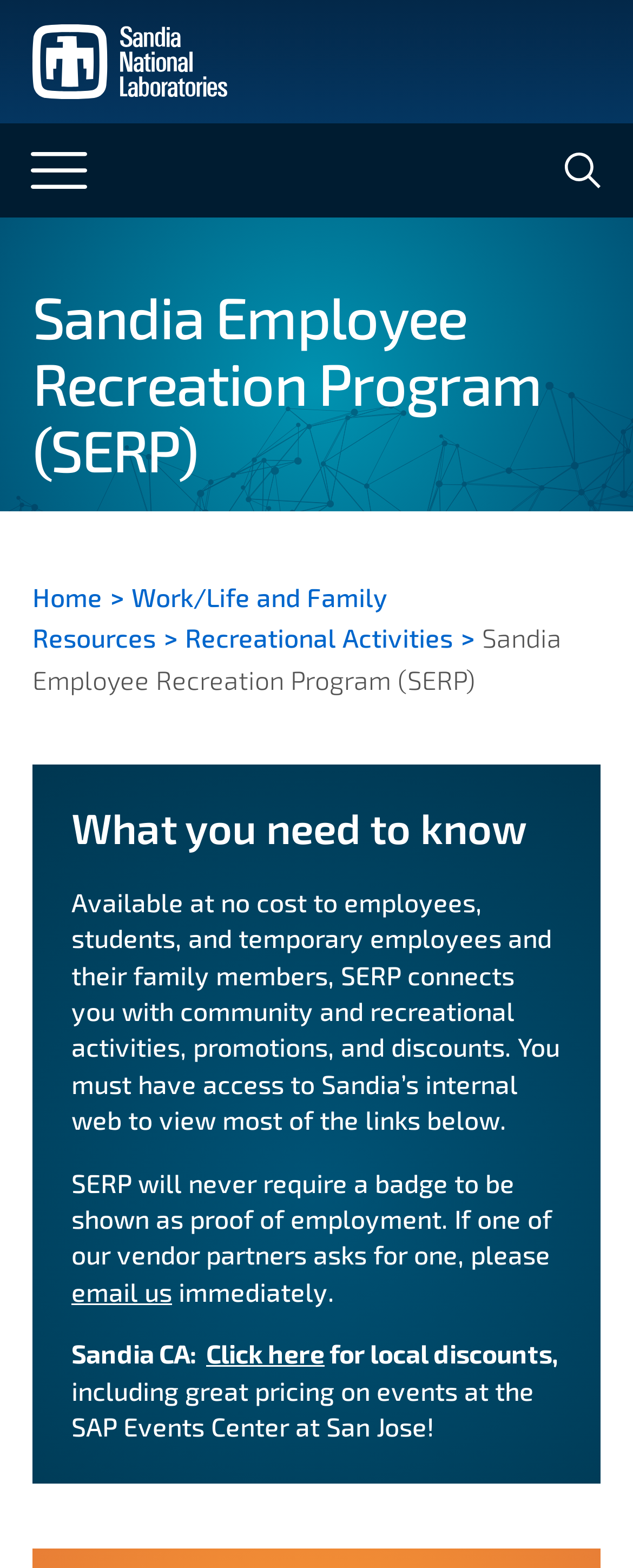Answer this question in one word or a short phrase: Who is eligible to use SERP?

employees, students, and temporary employees and their family members